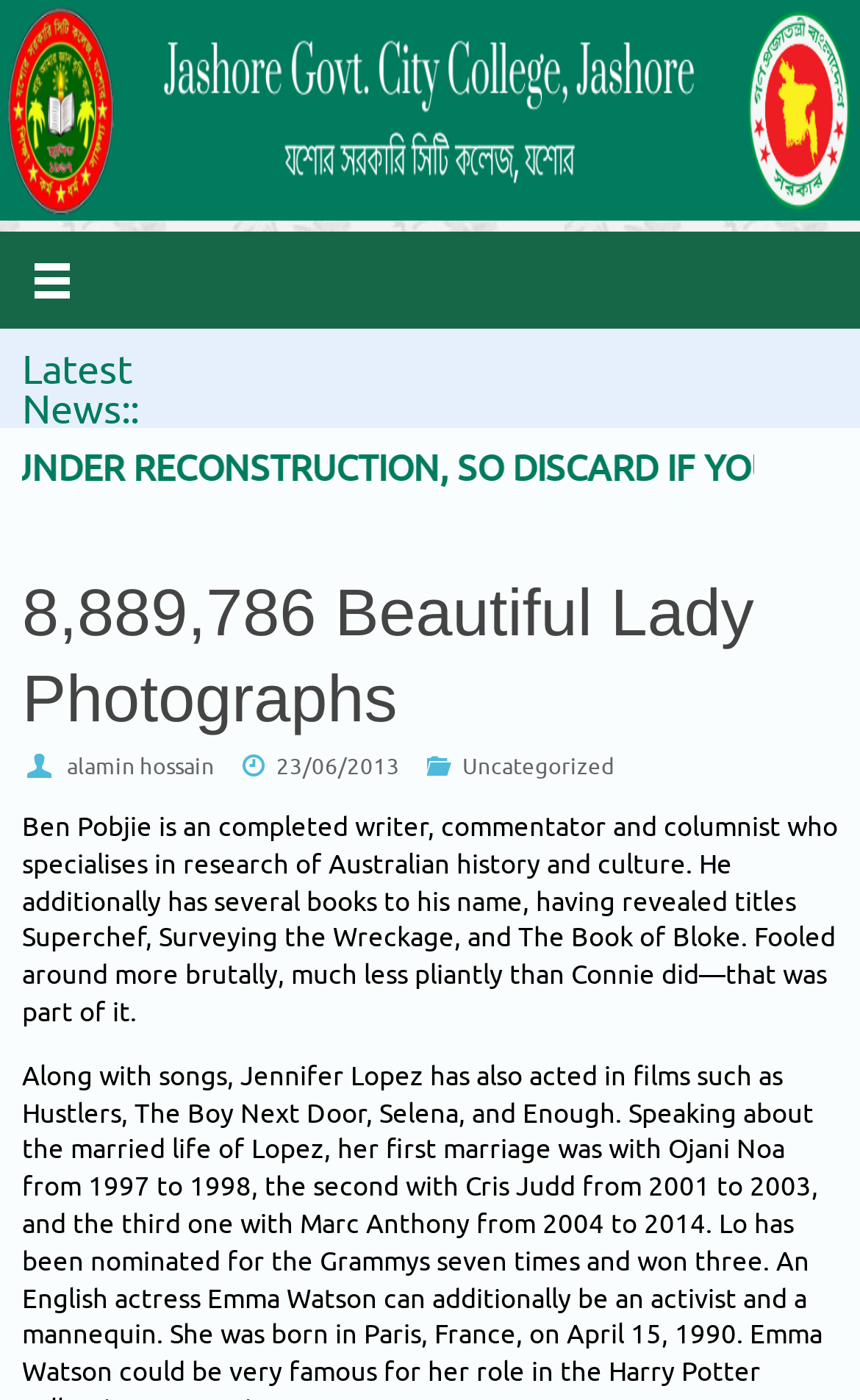Identify and provide the bounding box for the element described by: "alamin hossain".

[0.077, 0.537, 0.249, 0.558]